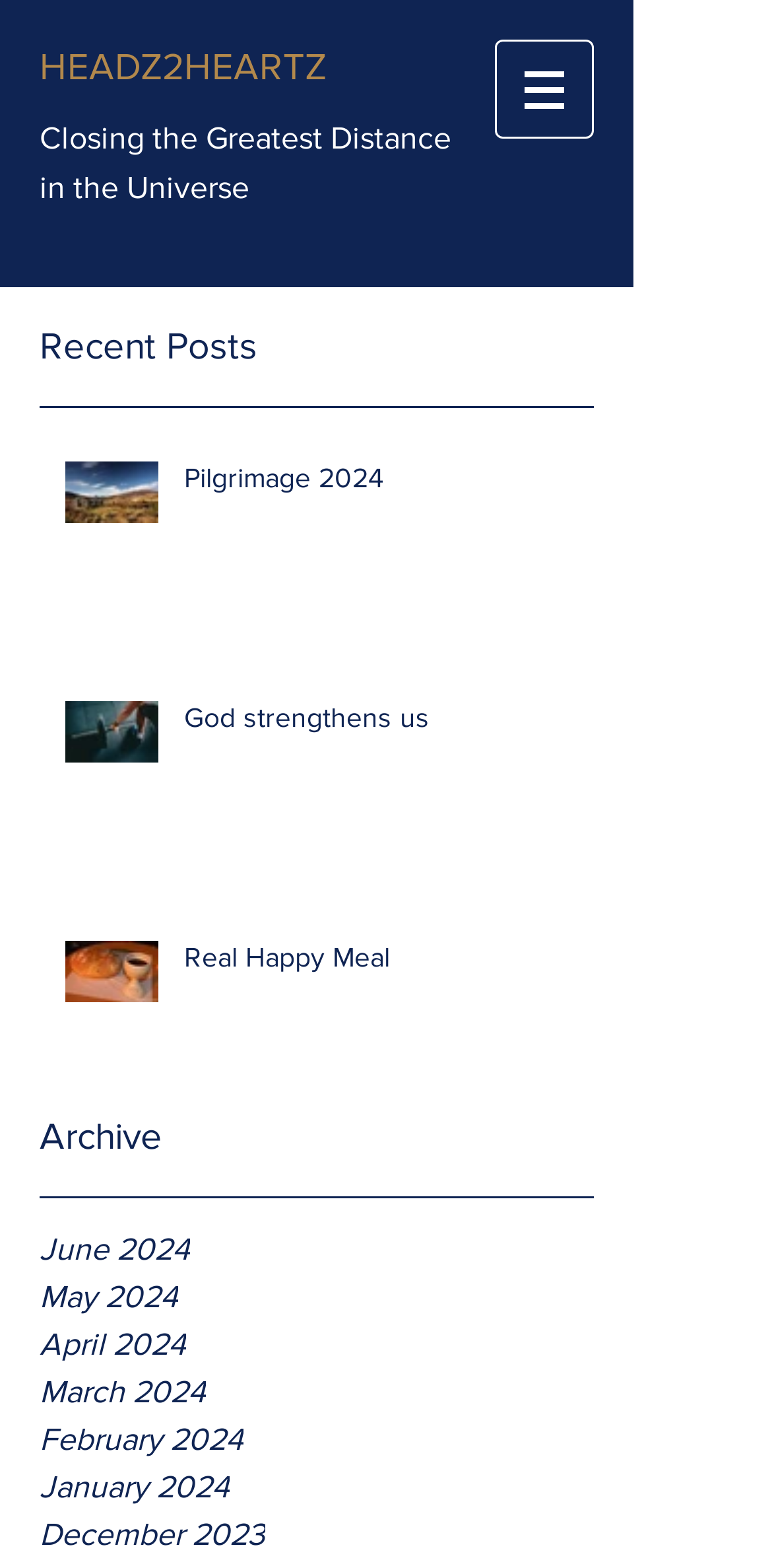Find the bounding box coordinates of the area to click in order to follow the instruction: "Read the post 'Pilgrimage 2024'".

[0.238, 0.293, 0.738, 0.327]